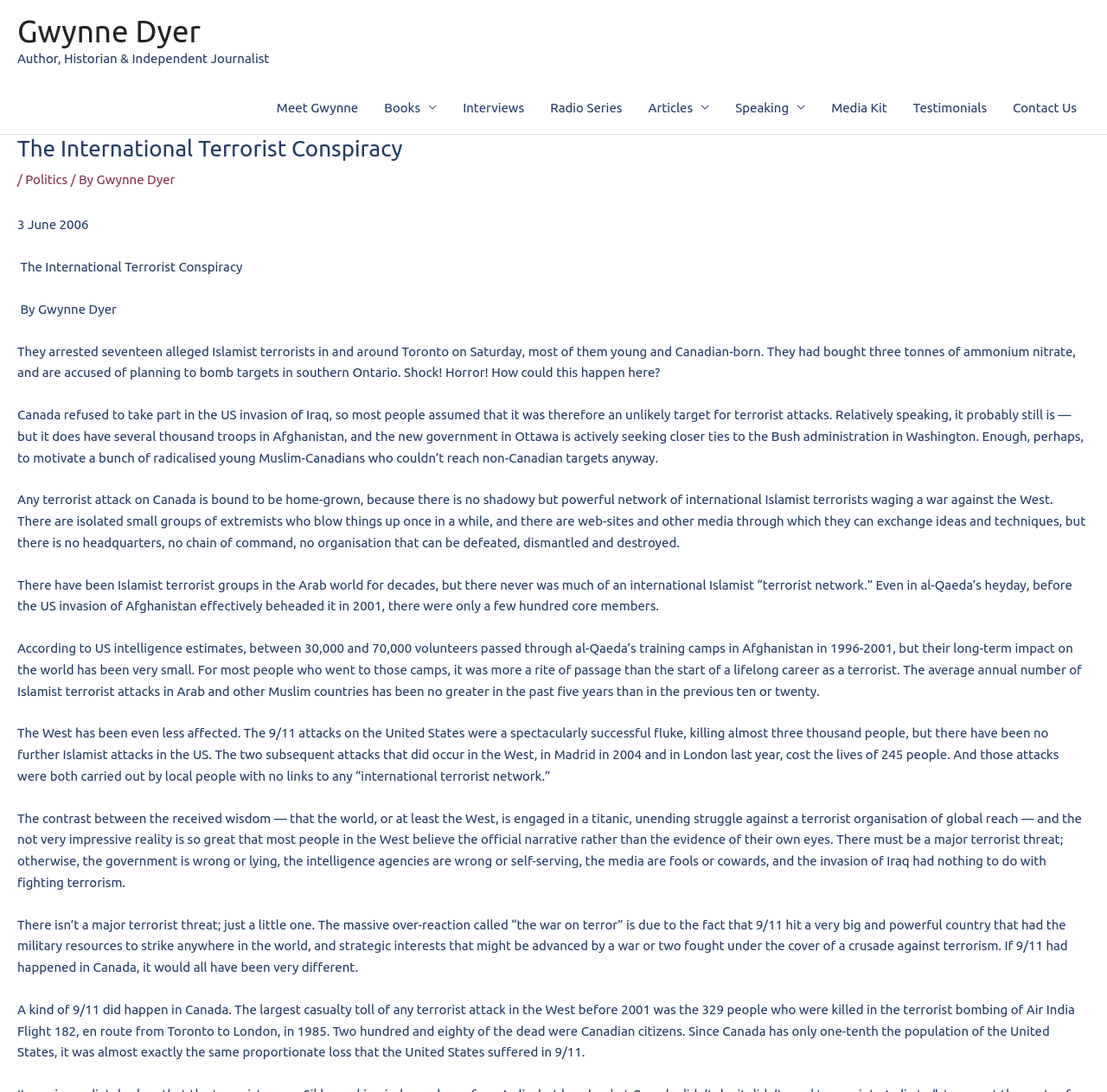Give a detailed overview of the webpage's appearance and contents.

This webpage is about an article titled "The International Terrorist Conspiracy" by Gwynne Dyer, an author, historian, and independent journalist. At the top left of the page, there is a link to the author's name, followed by a brief description of the author. Below this, there is a navigation menu with 9 links, including "Meet Gwynne", "Books", "Interviews", and "Contact Us", among others.

The main content of the article is divided into several paragraphs, starting with a brief introduction to the topic of terrorism in Canada. The article discusses the arrest of 17 alleged Islamist terrorists in Toronto and how it has sparked shock and horror. The author argues that there is no international terrorist network, but rather isolated small groups of extremists who carry out attacks.

The article continues to discuss the myth of a global terrorist network, citing examples of terrorist attacks in the Arab world and the West. The author suggests that the West has overreacted to the threat of terrorism, and that the "war on terror" is largely a result of the 9/11 attacks on the United States.

Throughout the article, there are no images, but the text is well-structured and easy to follow. The author's writing style is informative and analytical, providing a detailed analysis of the topic of terrorism. Overall, the webpage is focused on presenting the author's article, with a simple navigation menu and minimal distractions.